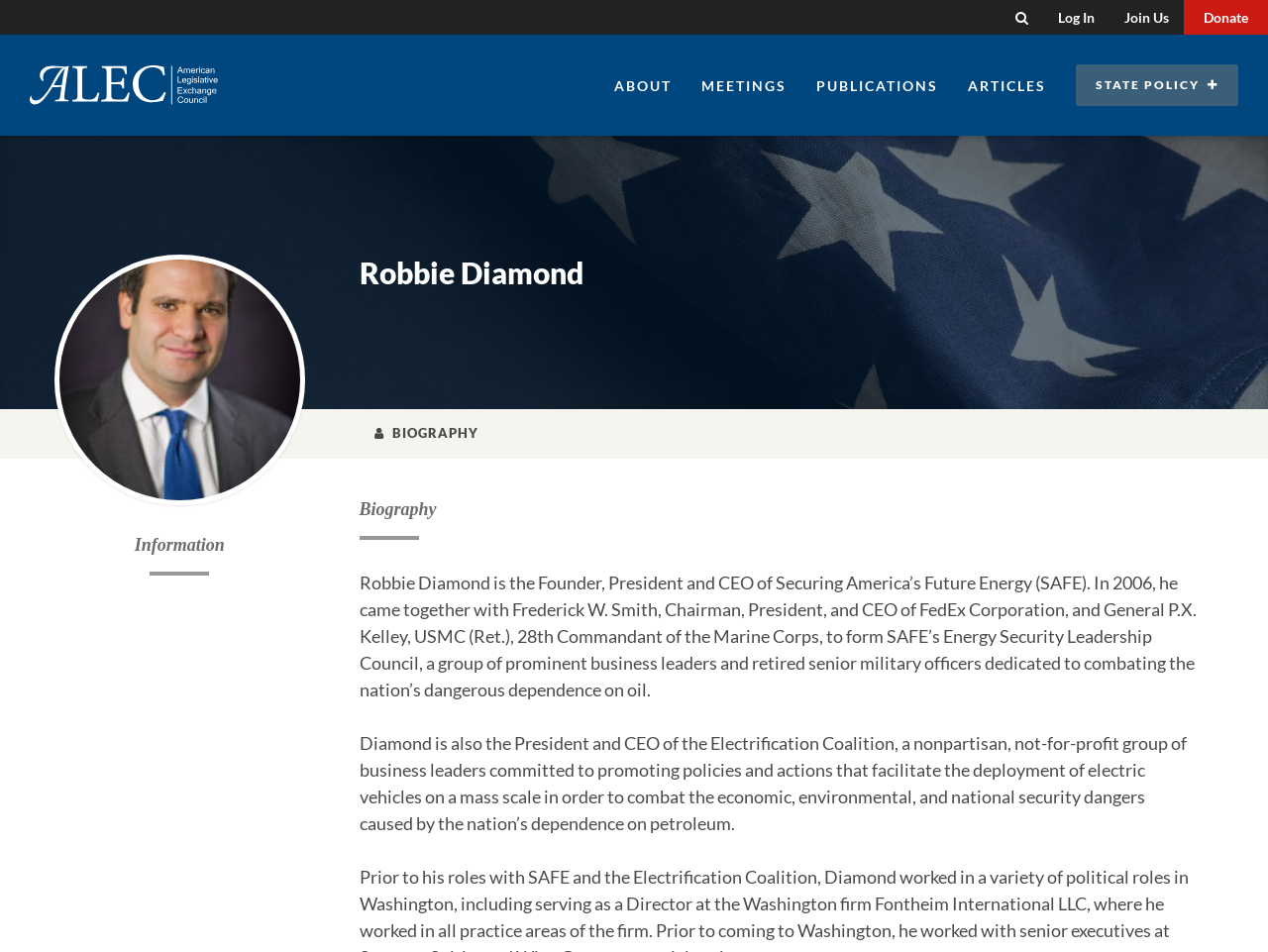What is the name of the organization Robbie Diamond is also the President and CEO of? From the image, respond with a single word or brief phrase.

Electrification Coalition